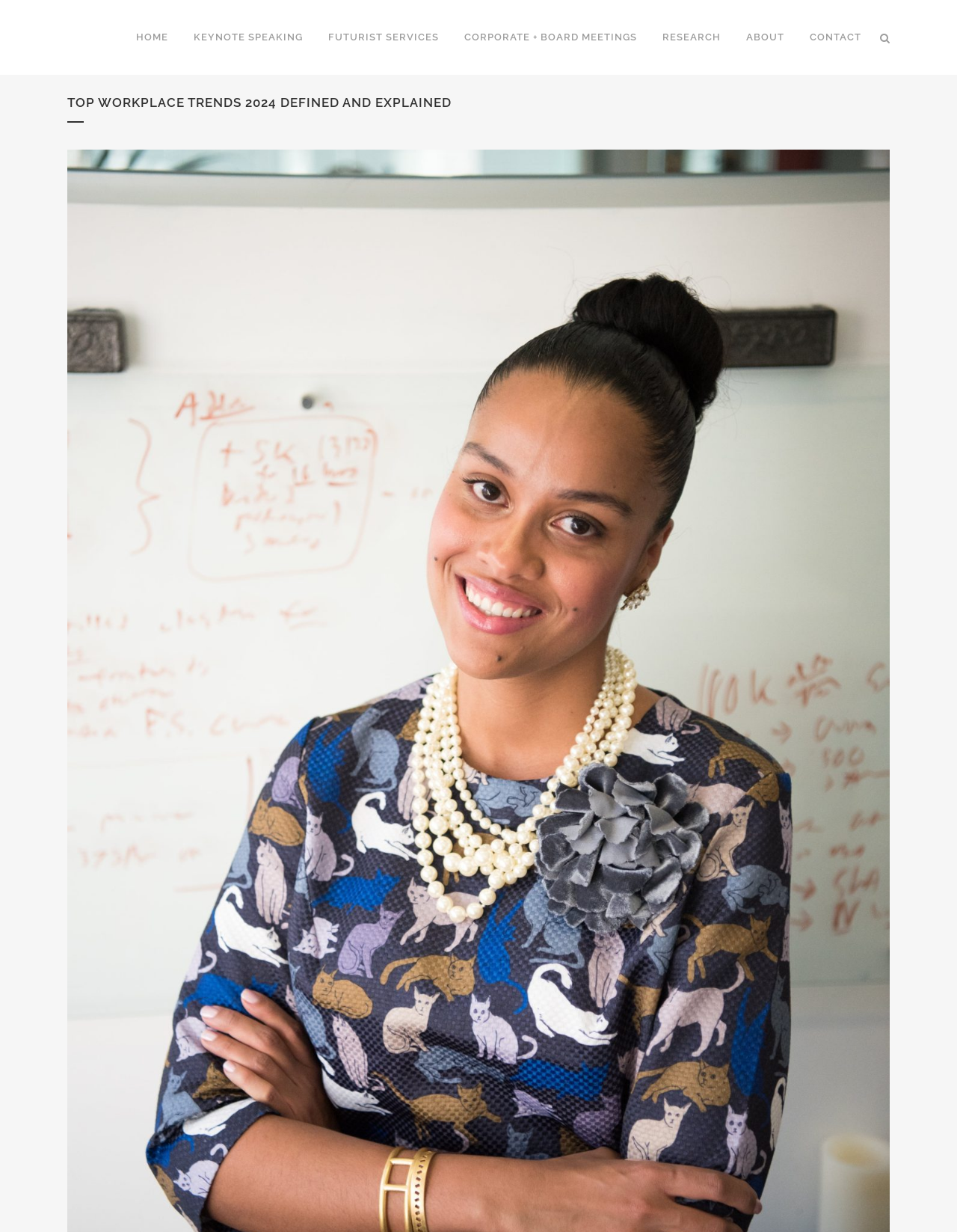Articulate a complete and detailed caption of the webpage elements.

The webpage is about Scott Steinberg, a future of work expert and keynote speaker, with a focus on workplace trends in 2024. At the top of the page, there is a navigation menu with seven links: HOME, KEYNOTE SPEAKING, FUTURIST SERVICES, CORPORATE + BOARD MEETINGS, RESEARCH, ABOUT, and CONTACT. These links are positioned horizontally across the top of the page.

Below the navigation menu, a prominent dialog box occupies most of the page, with a title "FREE BUSINESS + TECH TRENDS REPORT". This dialog box contains a paragraph of text that describes the report, which discusses the future of work and the top 10 trends that will shape the business world. The text also includes a call-to-action, "GET IT NOW!", which is a link. 

At the bottom of the dialog box, there is a "Close" button. The search bar is located at the top-left corner of the page, but it is hidden. There is also a hidden icon, represented by "\uf002", positioned at the top-right corner of the page.